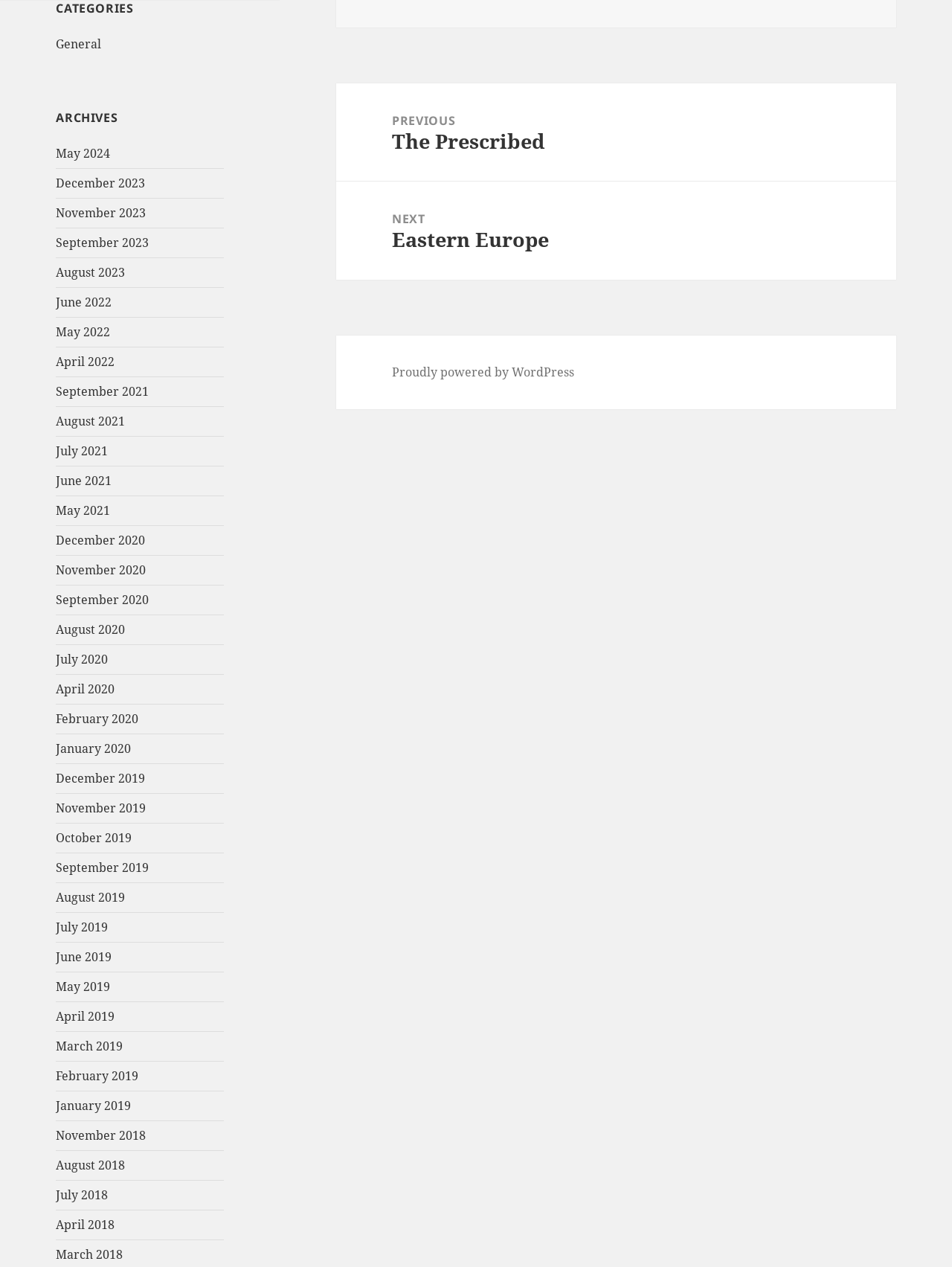Based on the visual content of the image, answer the question thoroughly: What platform powers this website?

I looked at the footer of the webpage and found the text 'Proudly powered by WordPress', which indicates that this website is powered by WordPress.